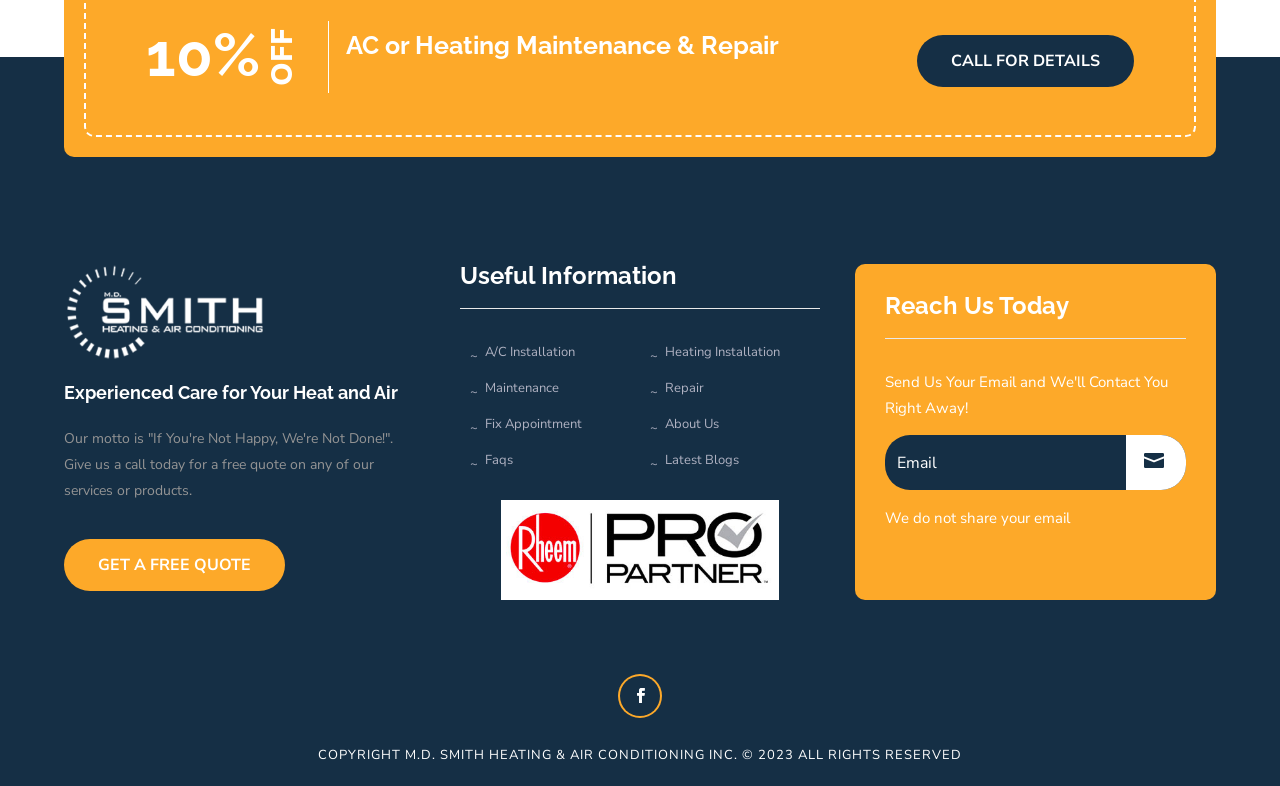Using the details in the image, give a detailed response to the question below:
What type of services does the company offer?

The company offers AC or Heating Maintenance & Repair services, as indicated by the heading 'AC or Heating Maintenance & Repair' and the links to specific services such as 'A/C Installation', 'Heating Installation', 'Maintenance', and 'Repair'.